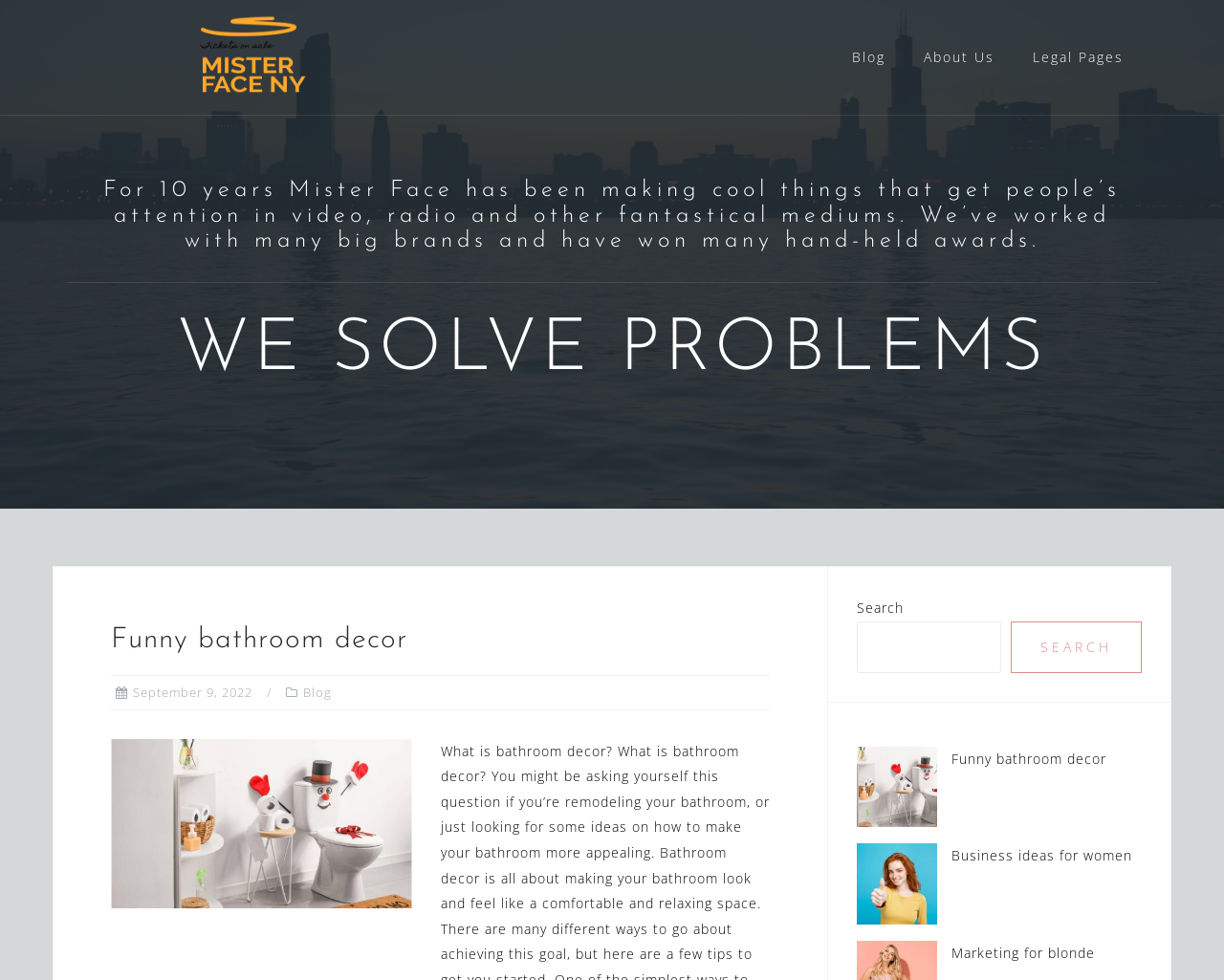Locate the bounding box coordinates of the element that needs to be clicked to carry out the instruction: "View the 'Funny bathroom decor' image". The coordinates should be given as four float numbers ranging from 0 to 1, i.e., [left, top, right, bottom].

[0.091, 0.754, 0.336, 0.927]